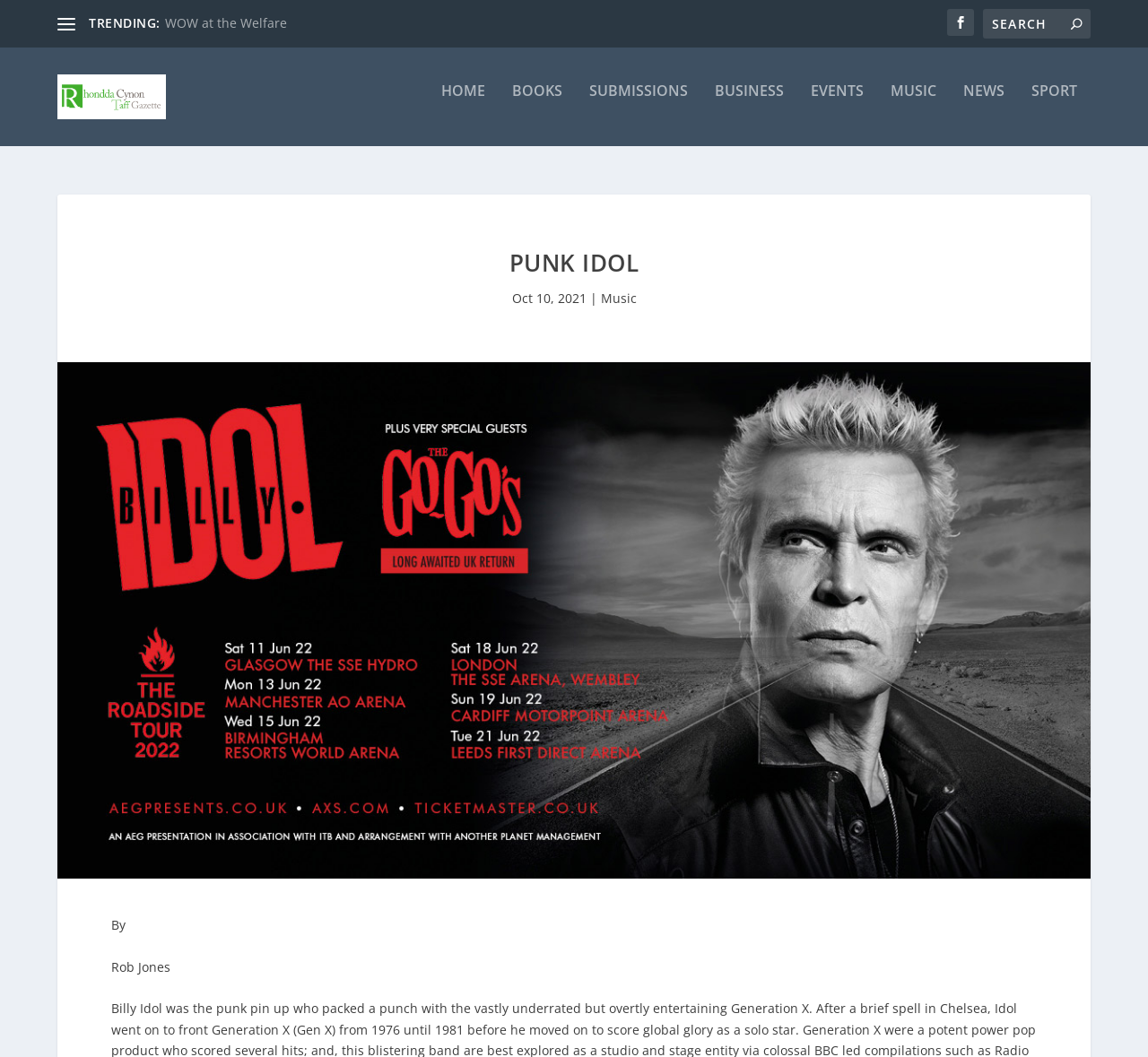Where is the search box located?
Please use the image to provide a one-word or short phrase answer.

Top right